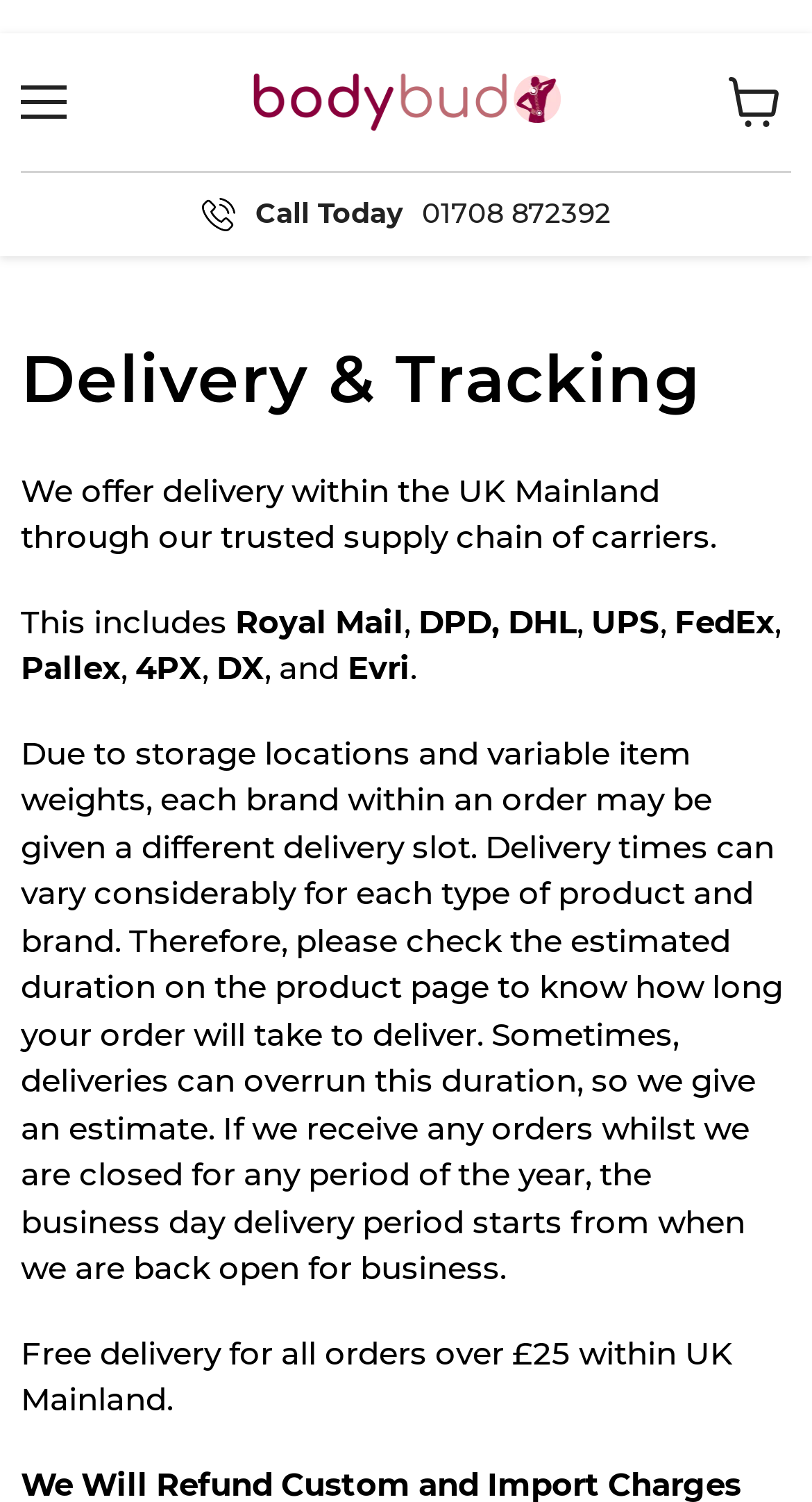Answer briefly with one word or phrase:
Where can I view my cart?

Top right corner